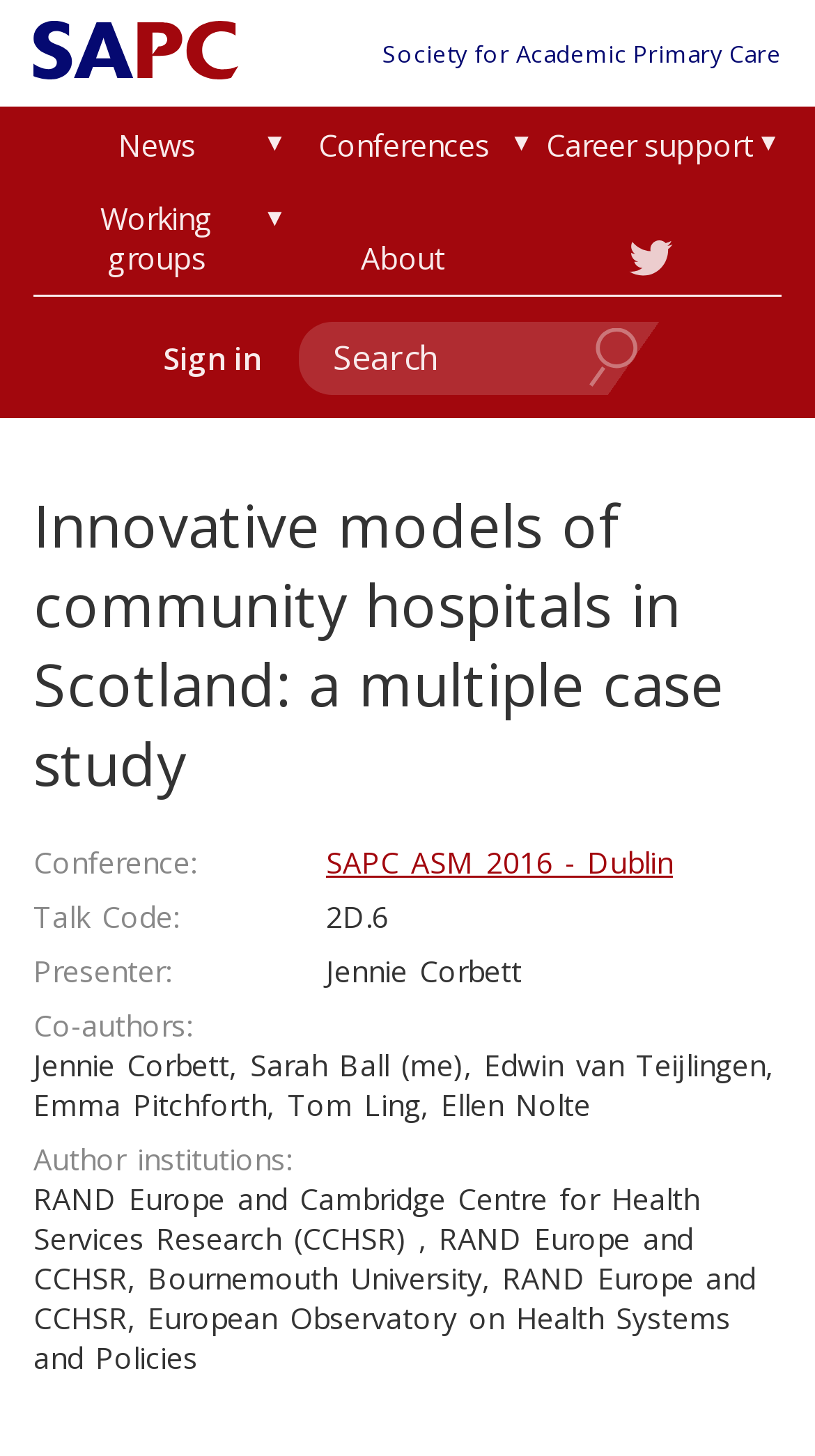Refer to the image and answer the question with as much detail as possible: What is the bounding box coordinate of the search box?

I found the answer by looking at the search box element and its corresponding bounding box coordinates, which are [0.367, 0.221, 0.856, 0.271].